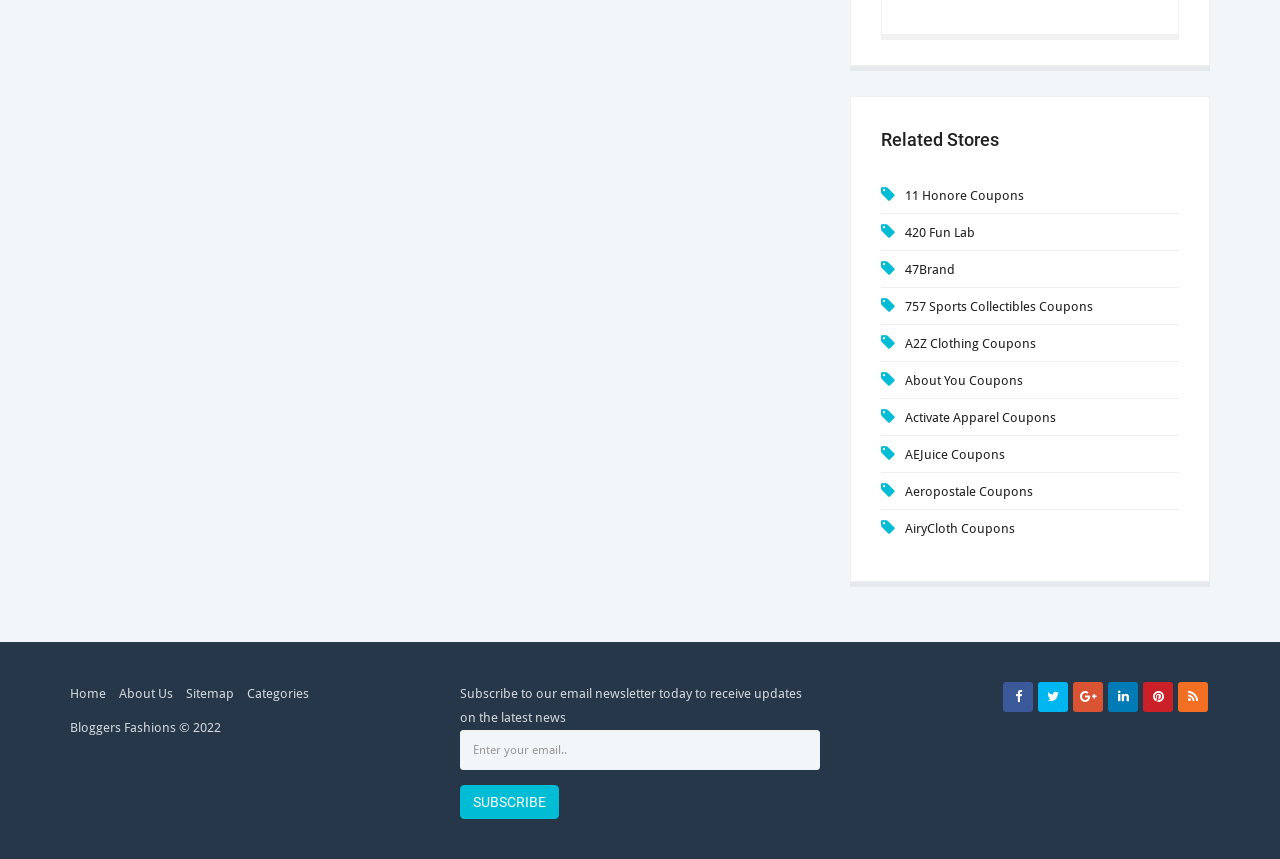What is the copyright year of Bloggers Fashions?
Based on the image, answer the question with as much detail as possible.

The StaticText element at the bottom of the page reads 'Bloggers Fashions © 2022', indicating that the copyright year is 2022.